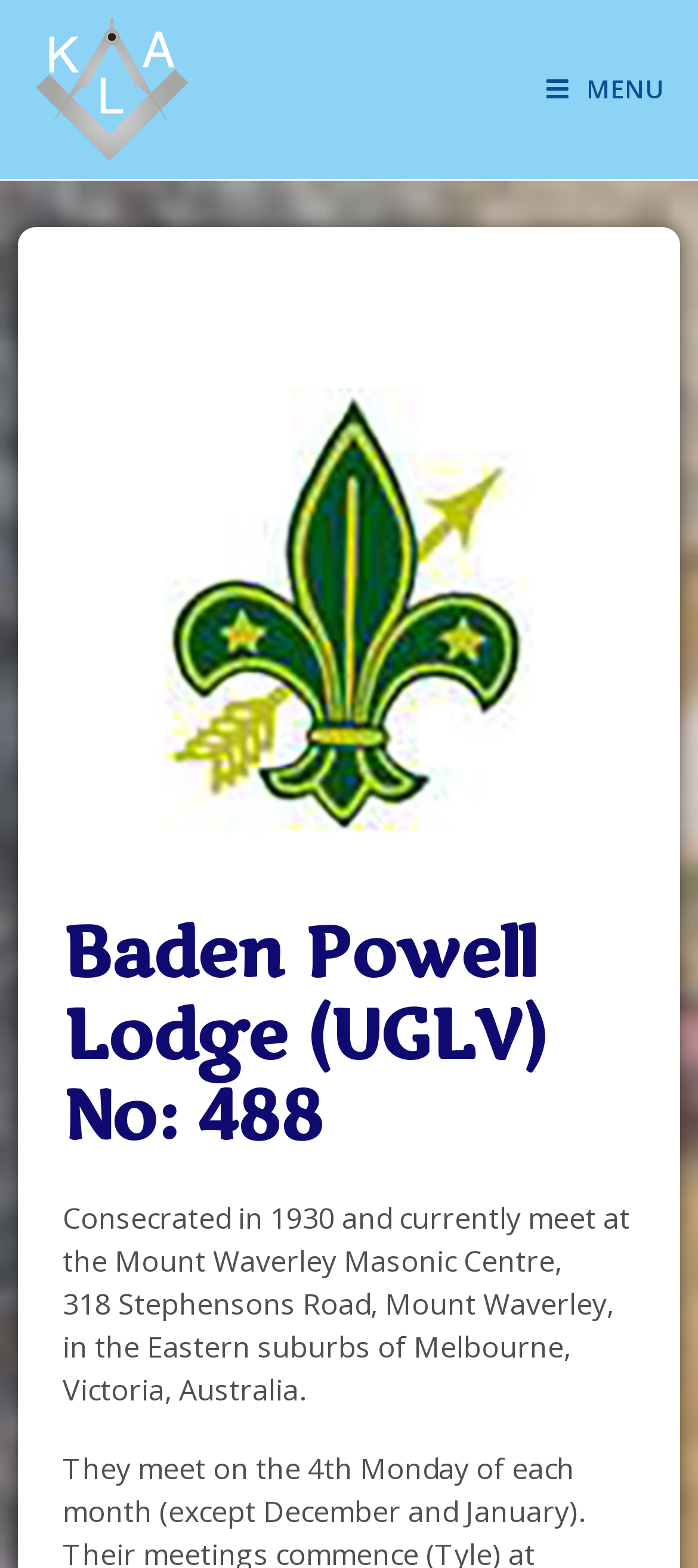Find the bounding box coordinates for the UI element whose description is: "alt="Kindred Lodges Association"". The coordinates should be four float numbers between 0 and 1, in the format [left, top, right, bottom].

[0.05, 0.043, 0.268, 0.068]